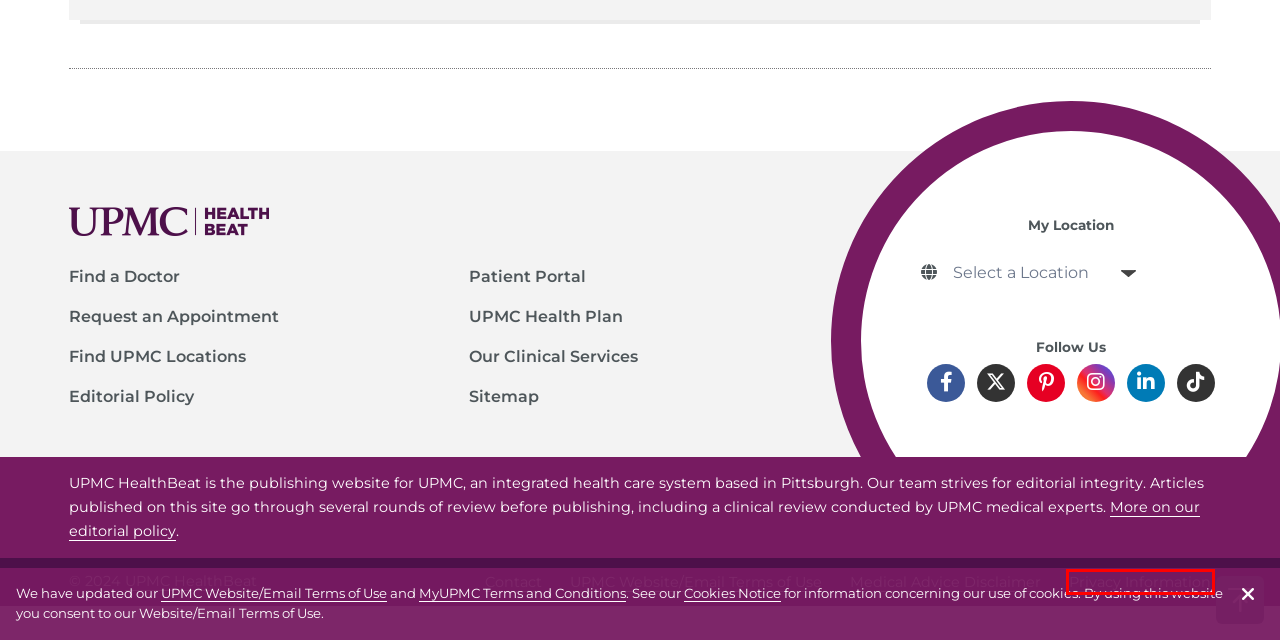Examine the screenshot of a webpage with a red bounding box around a specific UI element. Identify which webpage description best matches the new webpage that appears after clicking the element in the red bounding box. Here are the candidates:
A. Text Messages (SMS/MMS) Terms of Use | UPMC
B. Contact Us | UPMC
C. Sitemap | UPMC HealthBeat
D. Clinical Services | Pennsylvania & Maryland | UPMC
E. Privacy Information | UPMC | Pittsburgh, PA
F. Quality Health Insurance | UPMC Health Plan
G. UPMC Locations - Hospitals and Health Facilities Listing
H. Website Terms of Use | UPMC

E